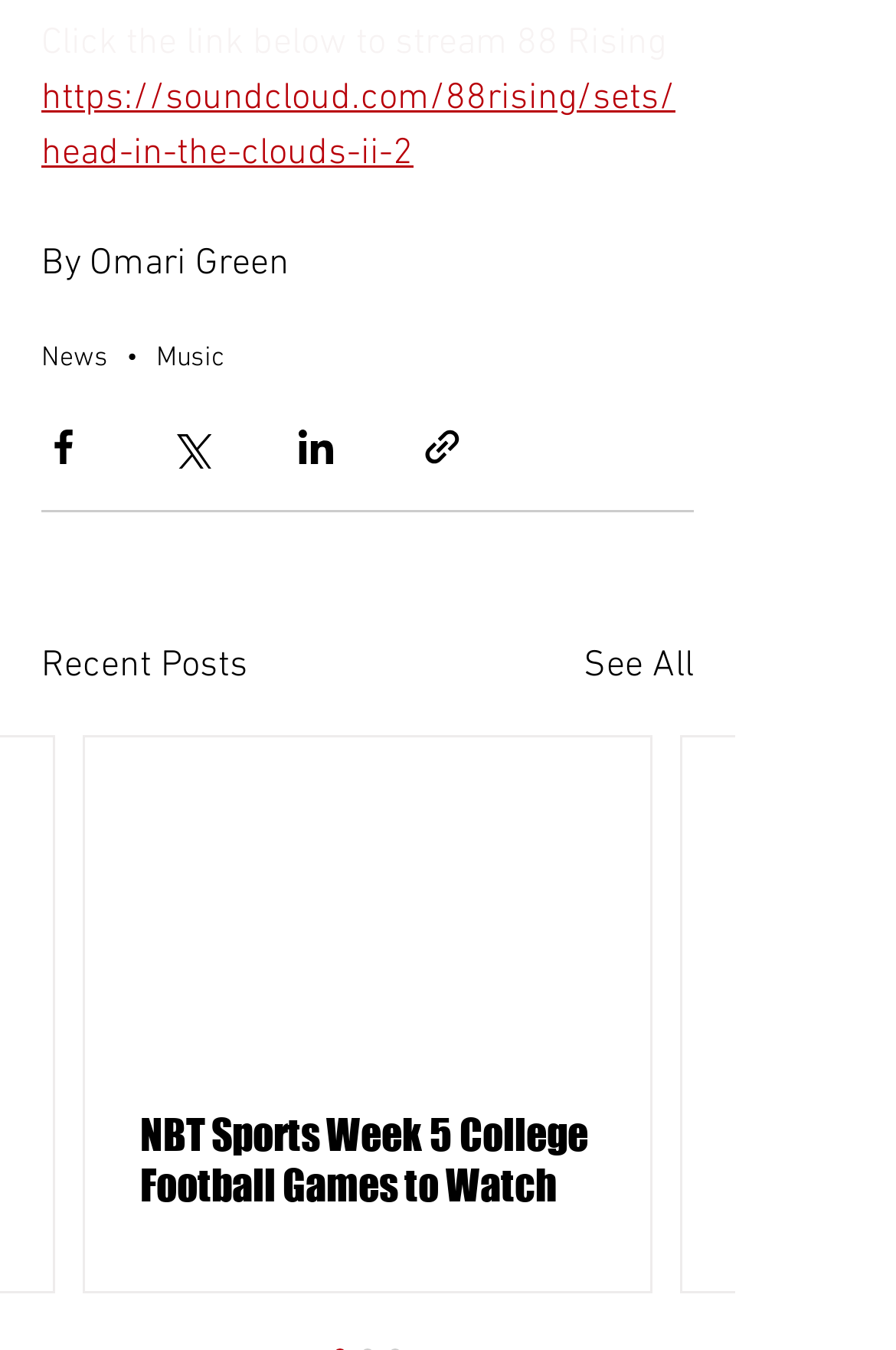How many social media platforms can you share content with? Analyze the screenshot and reply with just one word or a short phrase.

4